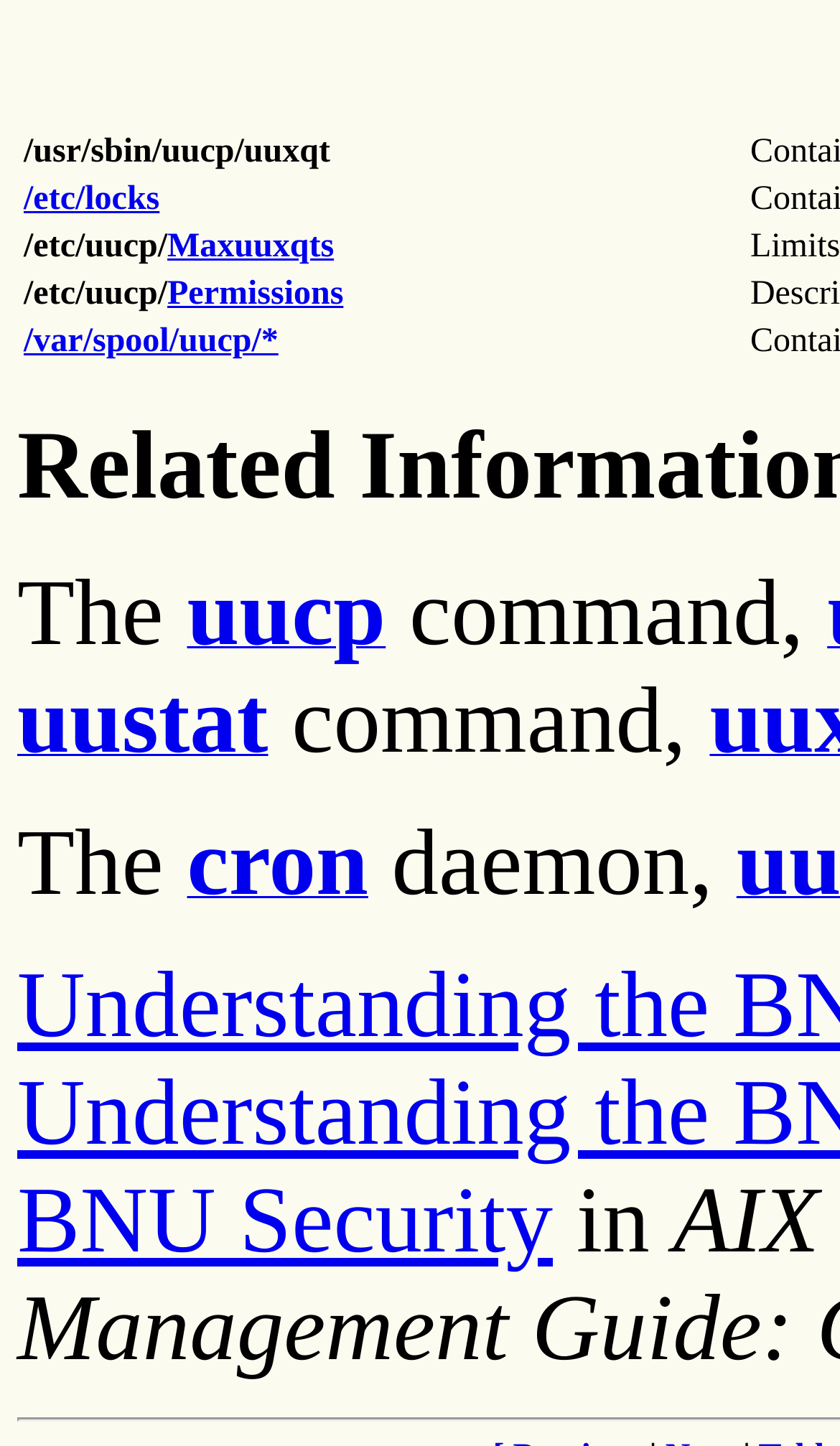What is the text of the link below 'uustat'?
Based on the image, provide a one-word or brief-phrase response.

cron